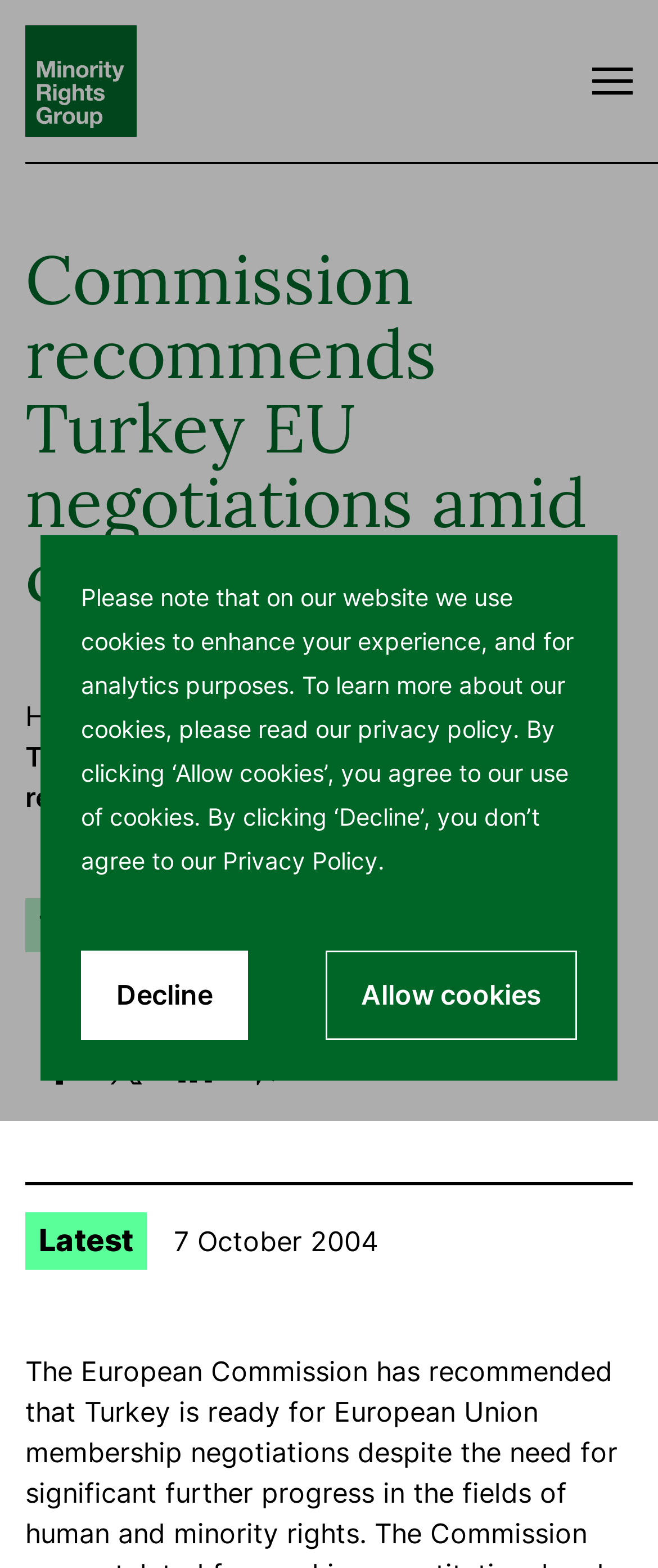Please specify the bounding box coordinates of the clickable region to carry out the following instruction: "Read the 'Voices' section". The coordinates should be four float numbers between 0 and 1, in the format [left, top, right, bottom].

[0.195, 0.446, 0.323, 0.467]